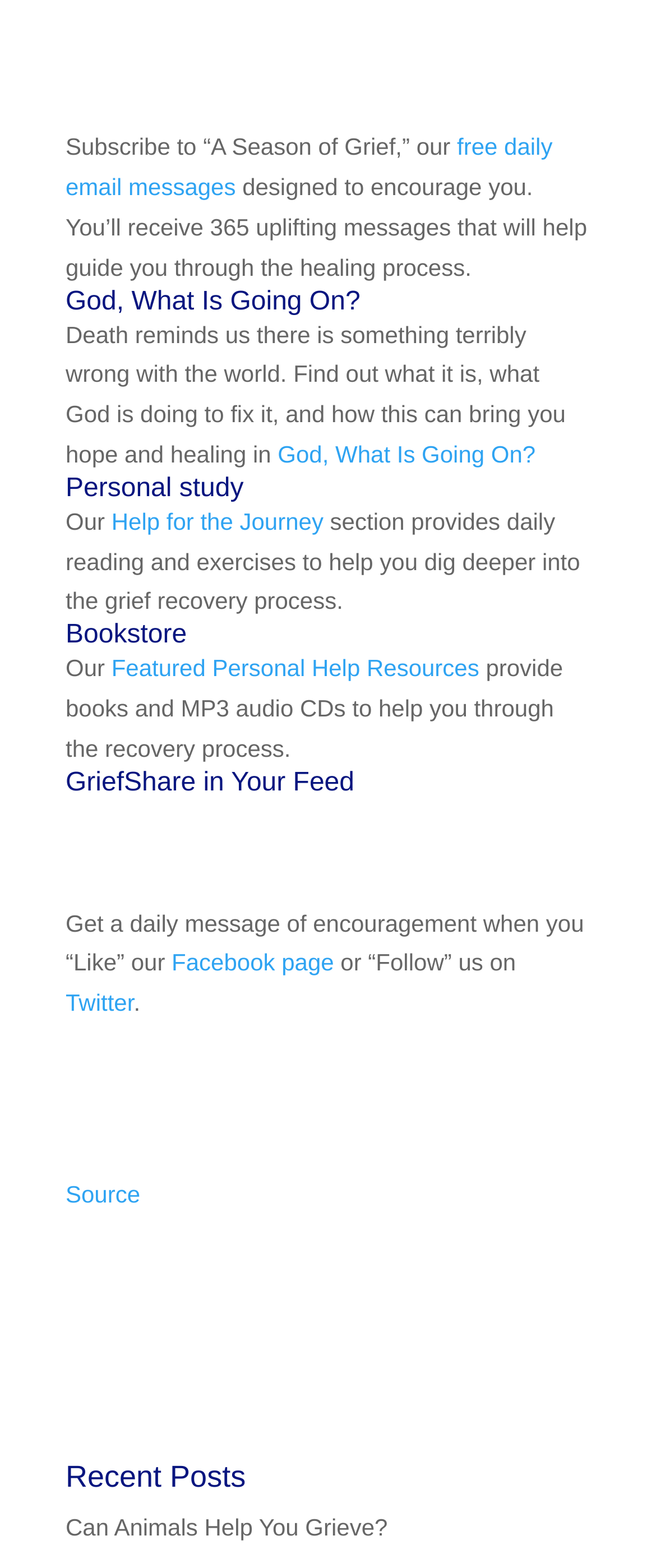Please determine the bounding box coordinates of the area that needs to be clicked to complete this task: 'Subscribe to daily email messages'. The coordinates must be four float numbers between 0 and 1, formatted as [left, top, right, bottom].

[0.1, 0.085, 0.842, 0.128]